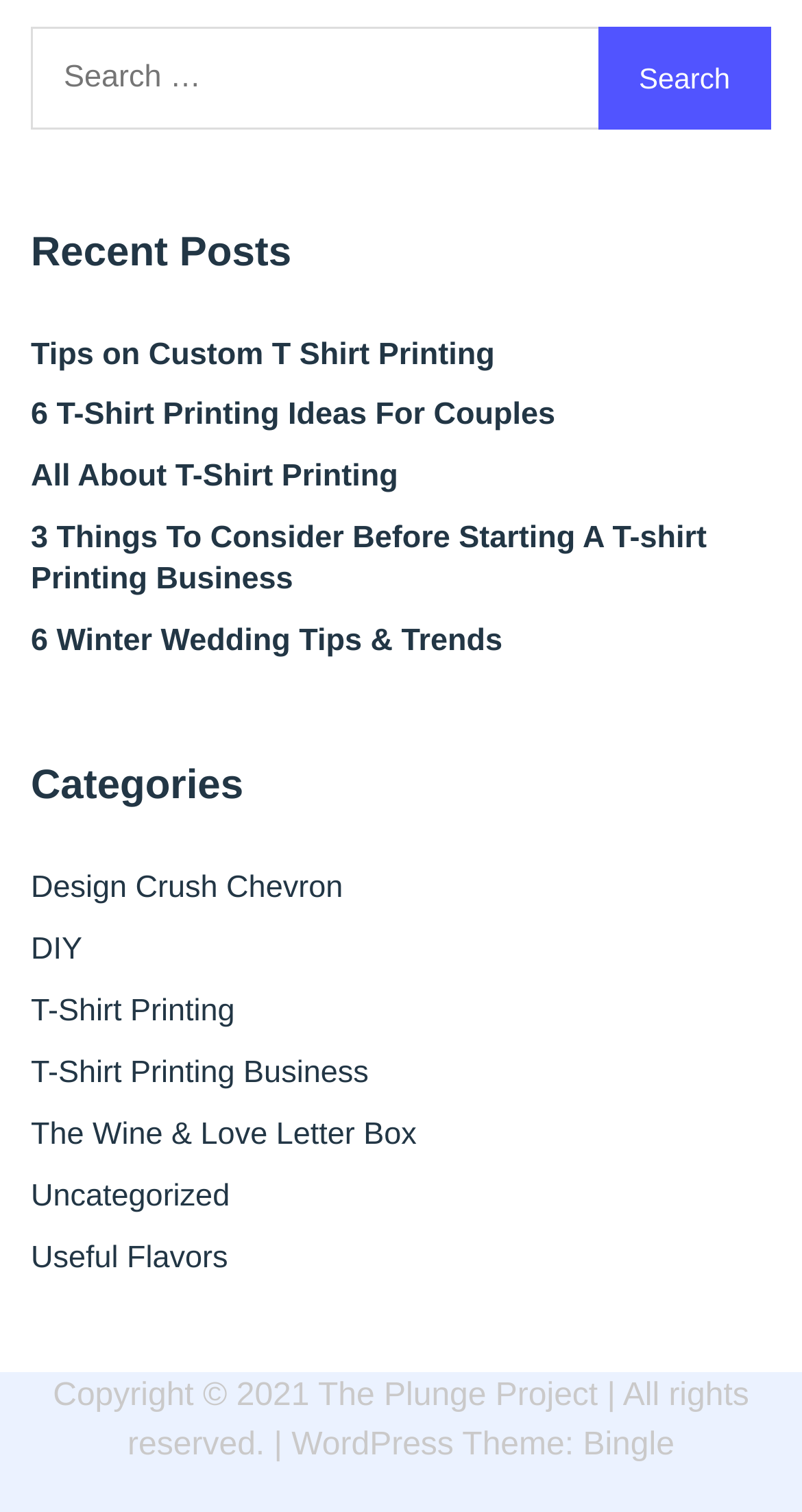Please determine the bounding box coordinates of the element's region to click for the following instruction: "Search for something".

[0.038, 0.017, 0.962, 0.085]